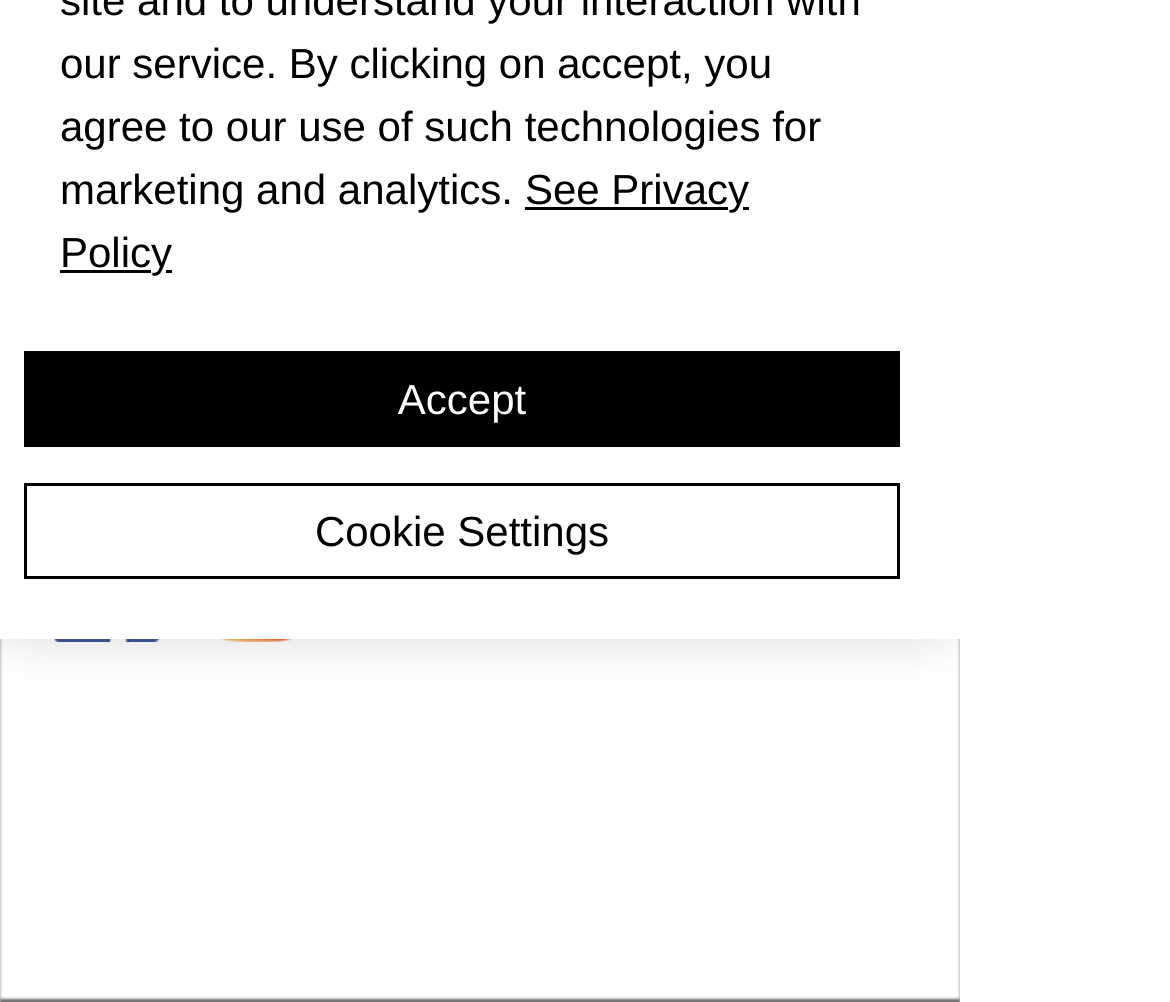Locate the bounding box of the UI element described in the following text: "Cookie Settings".

[0.021, 0.482, 0.769, 0.578]